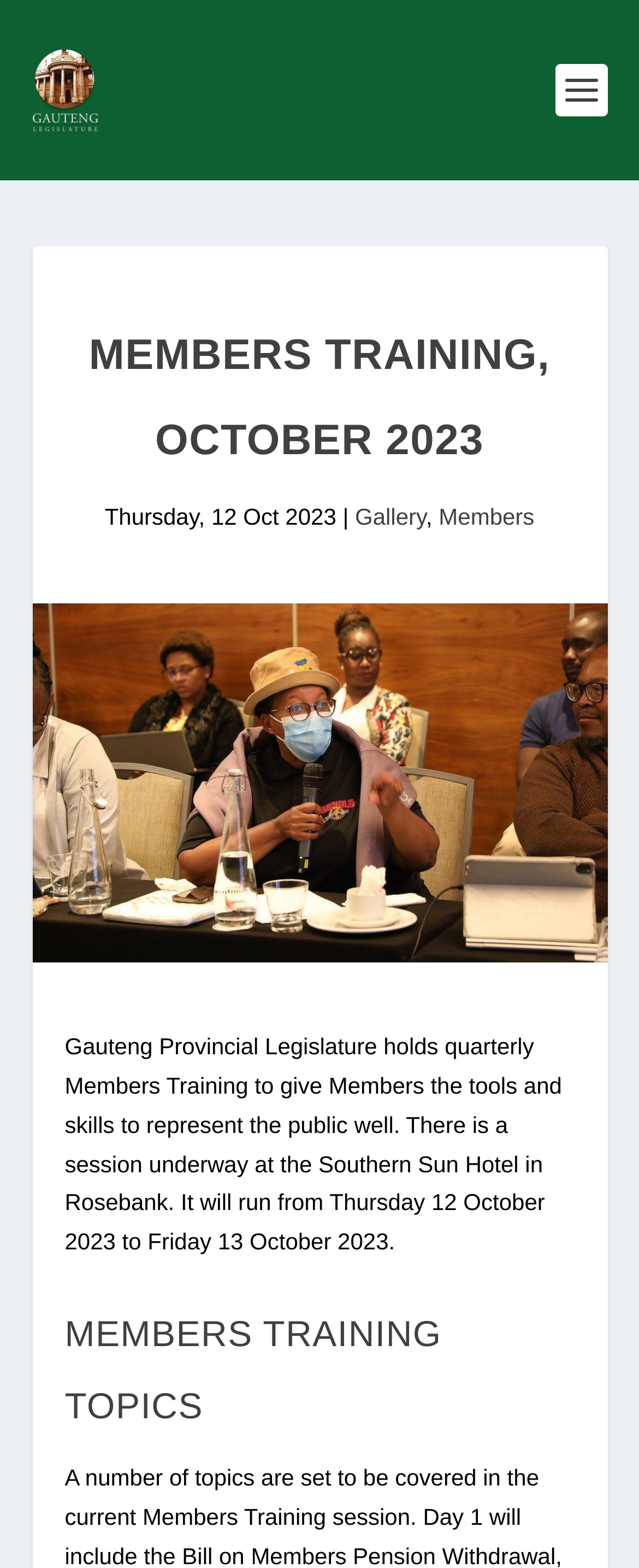Generate a thorough description of the webpage.

The webpage appears to be about the Members Training event held by the Gauteng Provincial Legislature in October 2023. At the top left of the page, there is a link to the Gauteng Provincial Legislature's website, accompanied by a small image of the legislature's logo. 

Below this, a large heading "MEMBERS TRAINING, OCTOBER 2023" is centered at the top of the page. The date "Thursday, 12 Oct 2023" is displayed to the right of the center, followed by a vertical line and then a link to the "Gallery" and another link to "Members" on the right side.

A large image, likely a photo of the training event, takes up most of the page's width, spanning from the top to about the middle of the page. 

Below the image, a paragraph of text explains the purpose of the Members Training, which is to equip members with the necessary tools and skills to represent the public well. The text also mentions the location and duration of the training event.

Further down, a heading "MEMBERS TRAINING TOPICS" is centered, indicating that the page will discuss the topics covered in the training. However, the specific topics mentioned in the meta description, such as Financial Management and Retirement Planning, Balancing Campaigning with Governing, and Social Media and Personal Branding, are not explicitly mentioned in the accessibility tree.